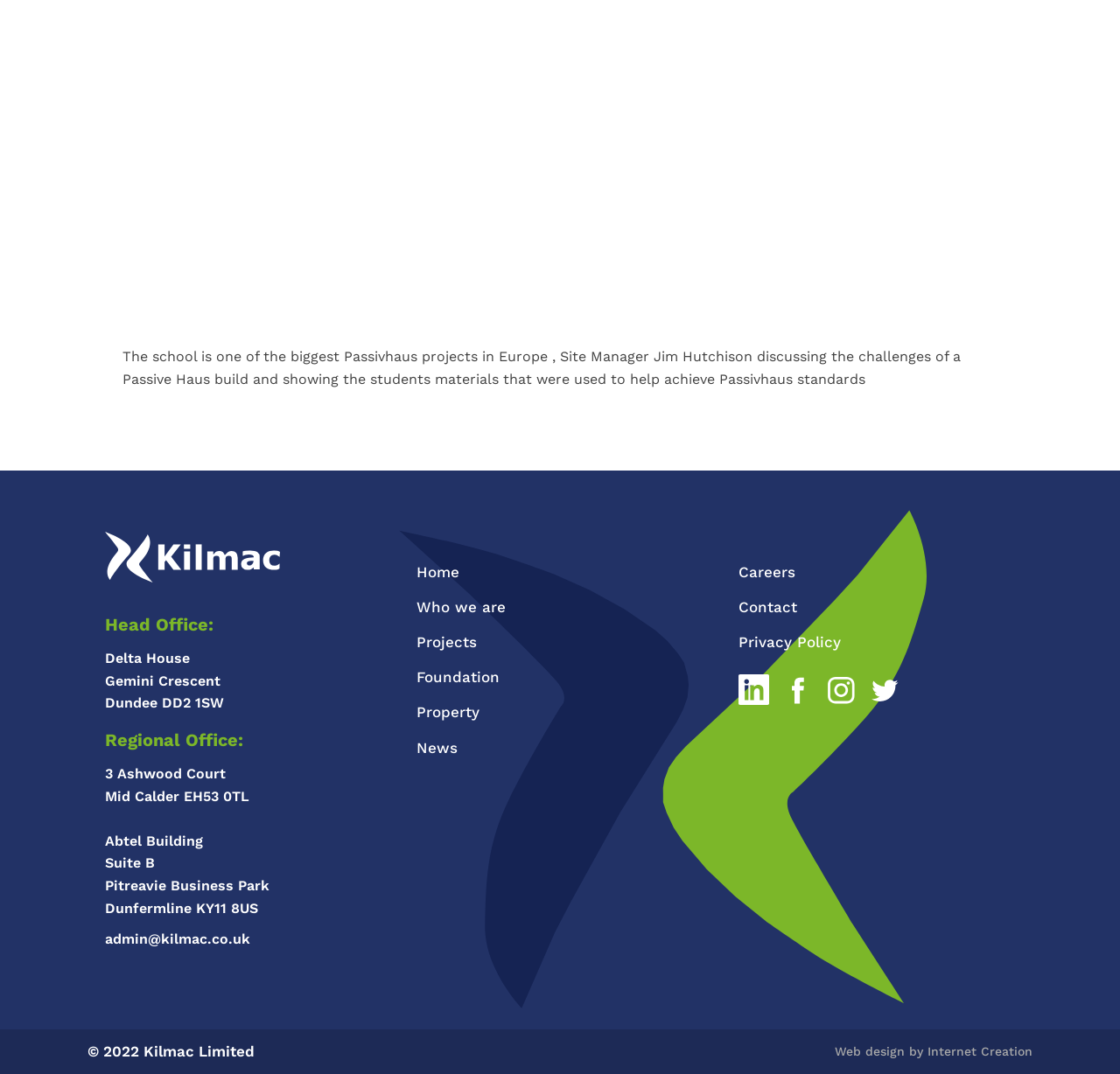Provide a brief response in the form of a single word or phrase:
What is the name of the company?

Kilmac Limited